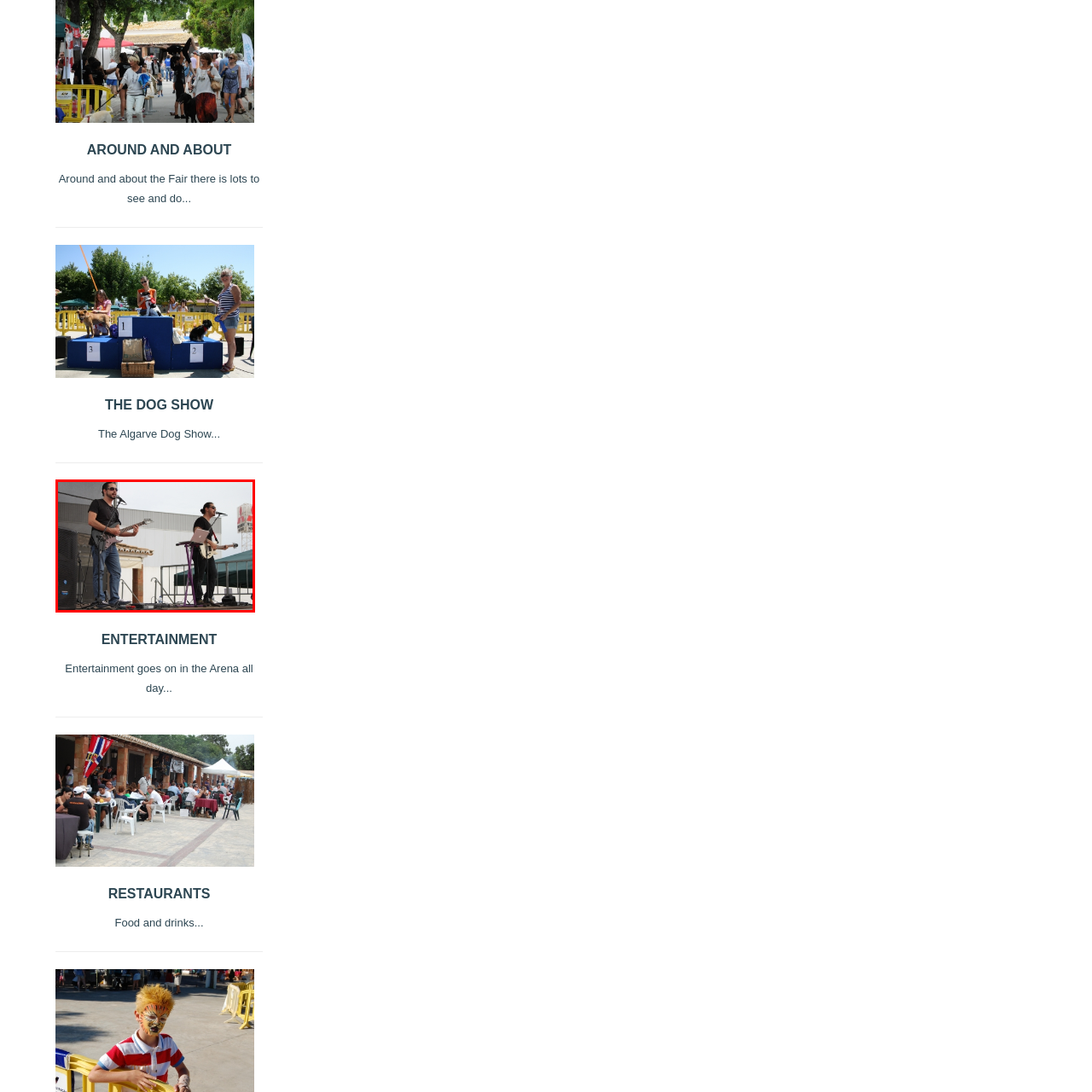Inspect the section within the red border, What is the purpose of the sound system? Provide a one-word or one-phrase answer.

Professional setup